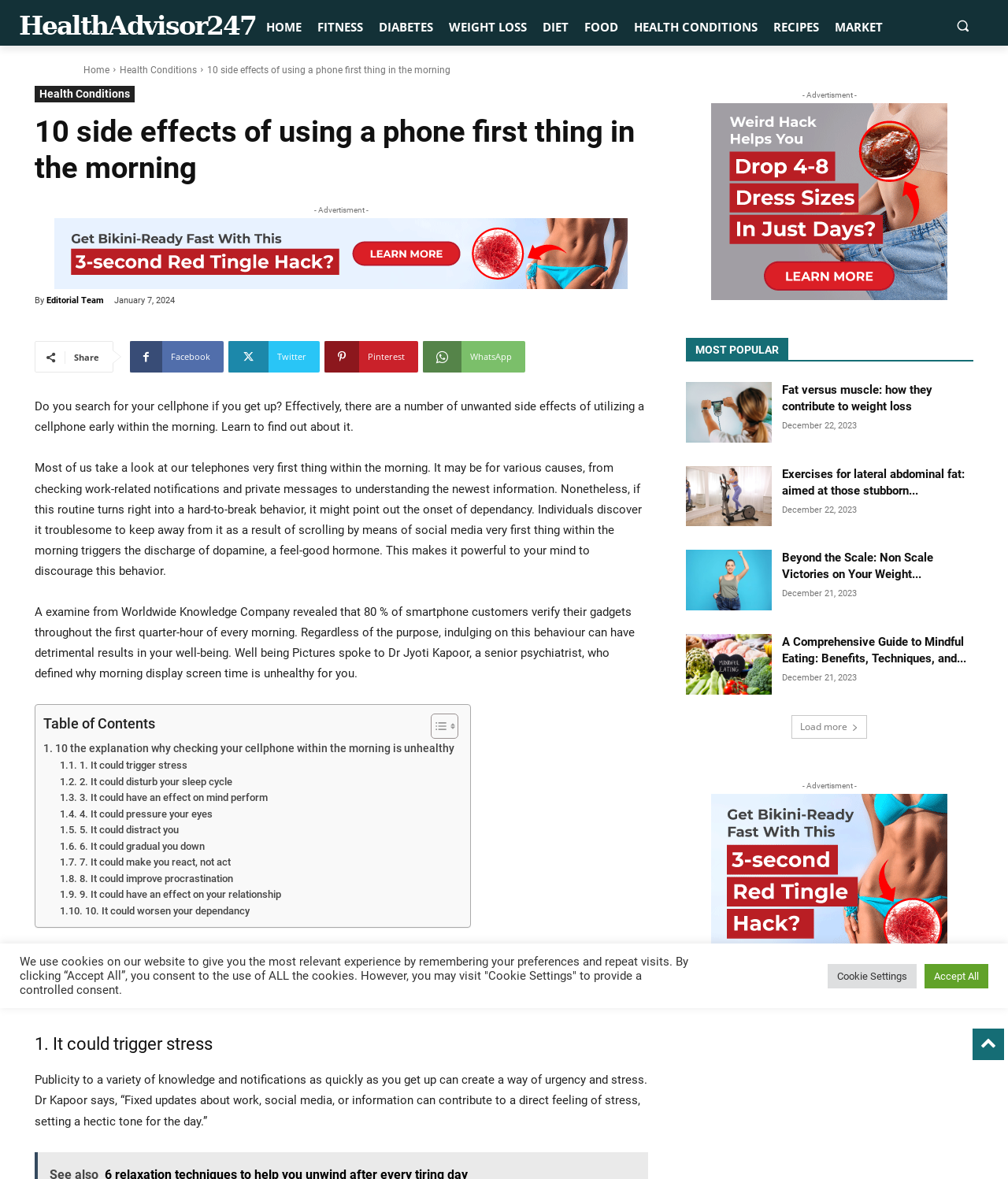What is the first negative effect of checking your phone in the morning mentioned in the article?
Please respond to the question with a detailed and informative answer.

The article lists 10 reasons why checking your phone in the morning is unhealthy, and the first reason mentioned is that it can trigger stress due to exposure to a variety of data and notifications.